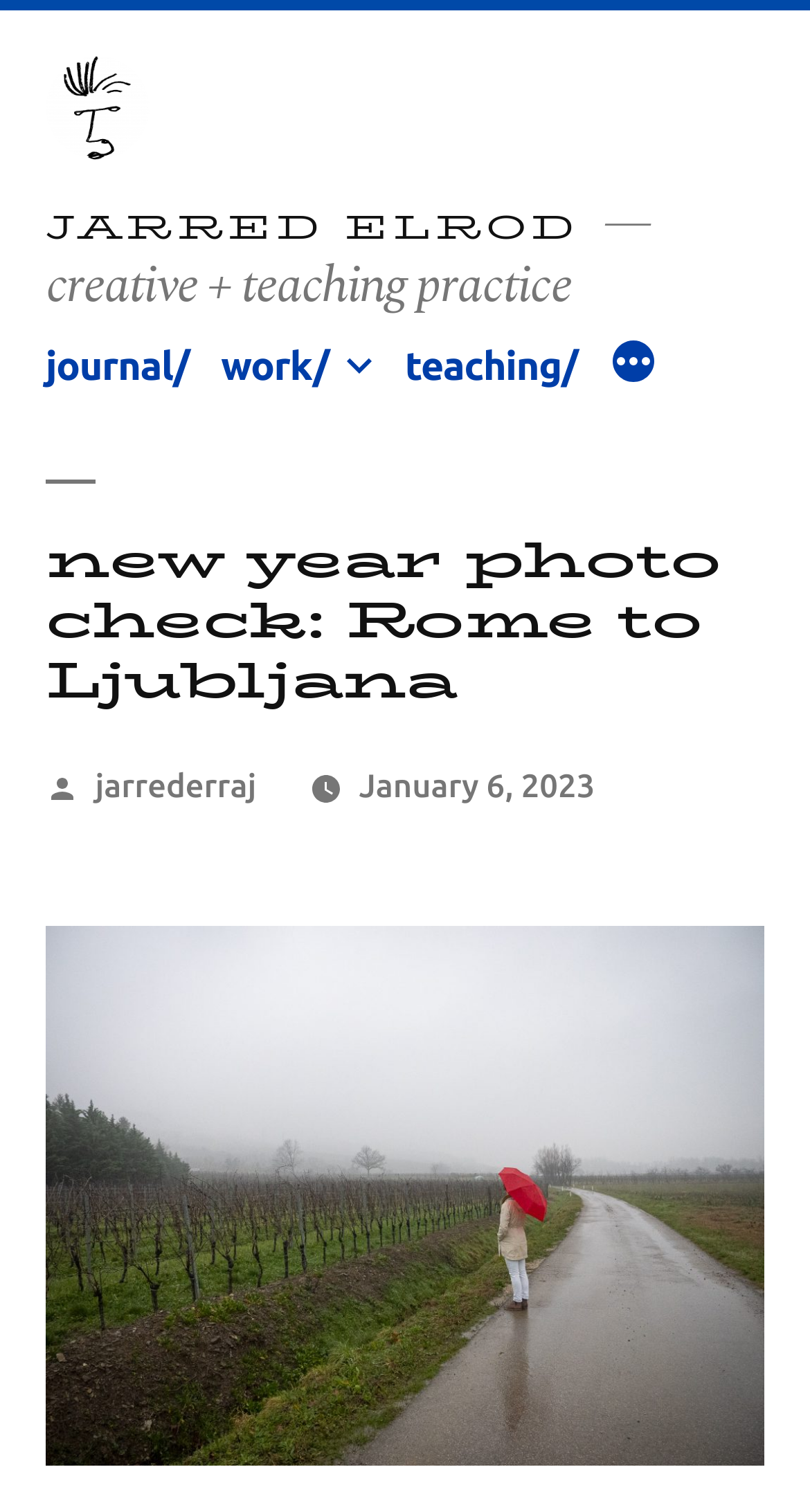Please find the bounding box coordinates of the element that you should click to achieve the following instruction: "go to journal". The coordinates should be presented as four float numbers between 0 and 1: [left, top, right, bottom].

[0.056, 0.227, 0.234, 0.257]